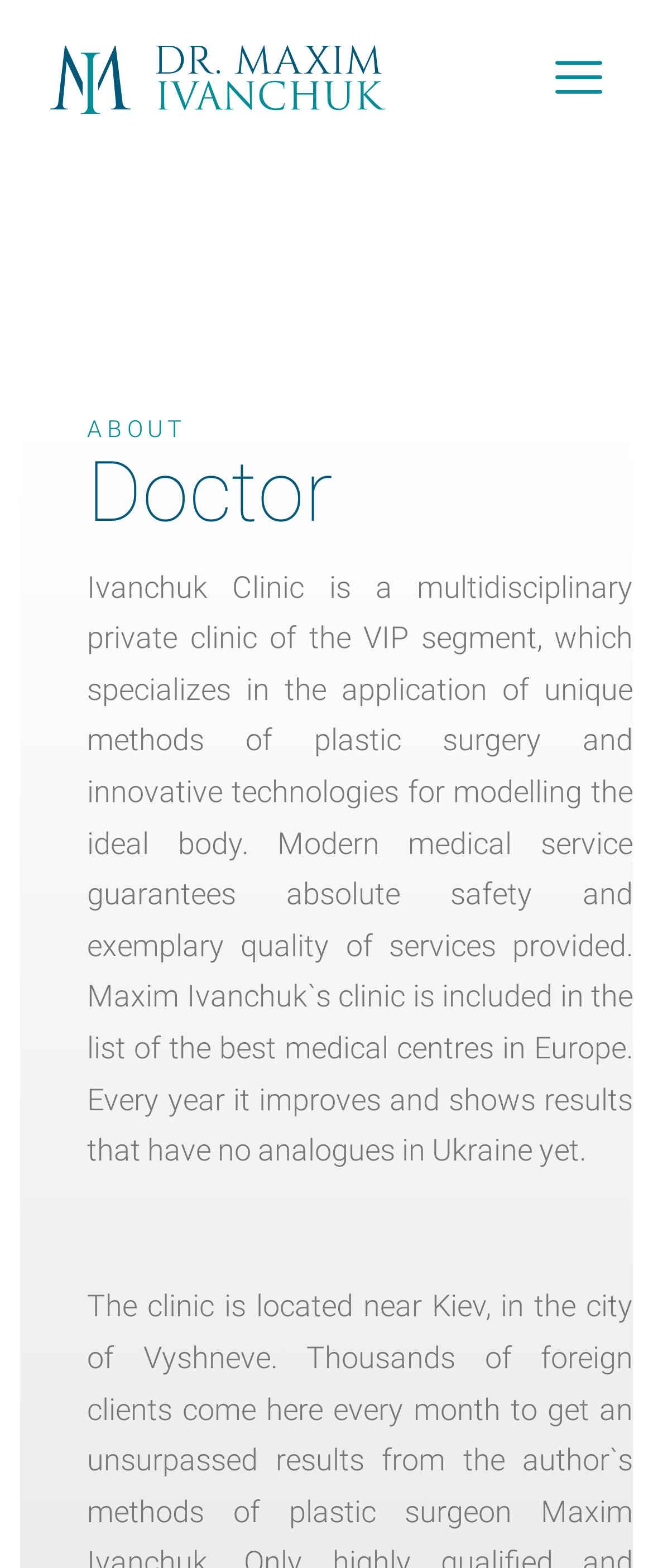Summarize the contents and layout of the webpage in detail.

The webpage is about Doctor Maxim Ivanchuk, with a prominent logo of "Ivanchuk" at the top left corner, taking up about 60% of the width. To the right of the logo, there is a small, unidentifiable icon. Below the logo, there is a large image that spans almost the entire width of the page.

The main content of the page is divided into sections, with a heading "Doctor" at the top, followed by a brief introduction to Doctor Maxim Ivanchuk's clinic. The text describes the clinic as a multidisciplinary private clinic specializing in plastic surgery and innovative technologies, emphasizing its safety and quality of services. The clinic is also mentioned to be one of the best medical centers in Europe.

There is a small, non-descriptive text element at the bottom of the page, which appears to be a non-breaking space character.